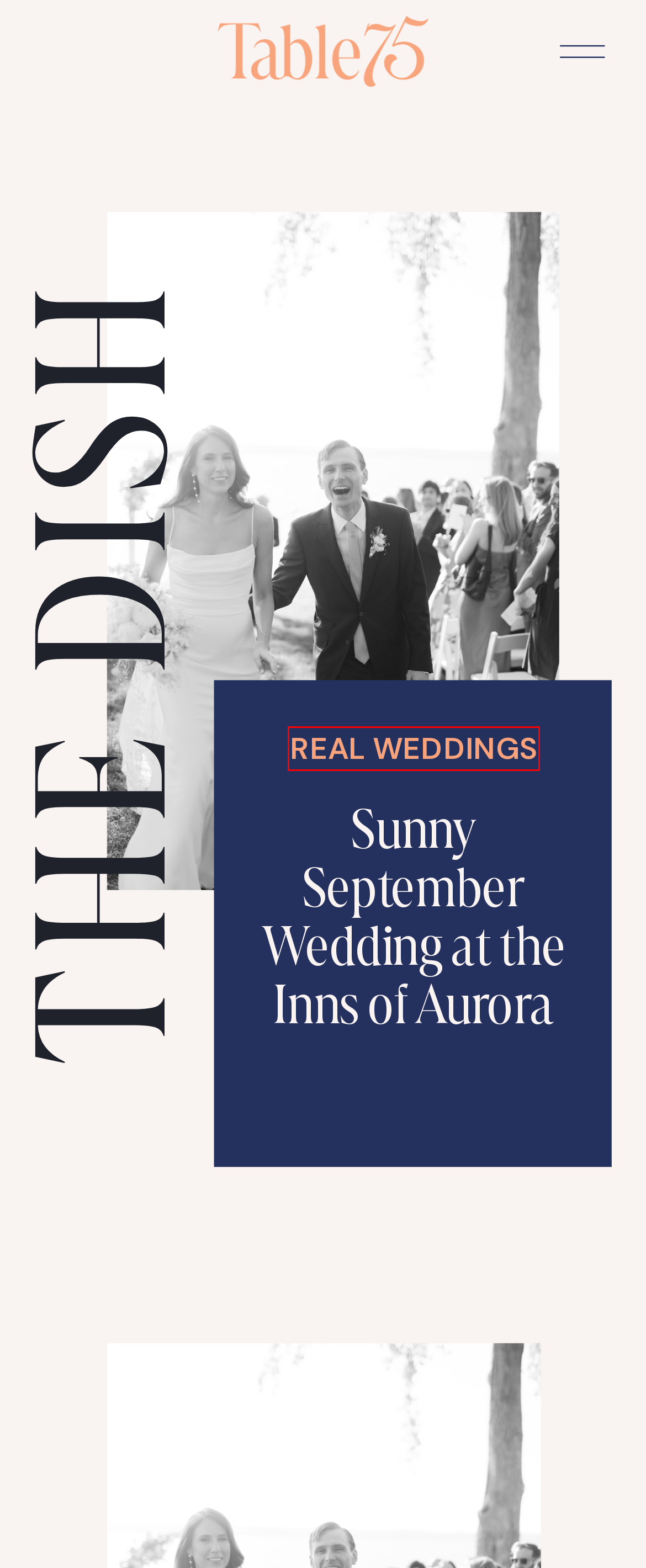You are presented with a screenshot of a webpage with a red bounding box. Select the webpage description that most closely matches the new webpage after clicking the element inside the red bounding box. The options are:
A. 7 date ideas for couples who need a break from wedding planning | table75.com
B. Real Weddings | table75.com
C. Vintage Dresses And Bands | table75.com
D. Planning | table75.com
E. A wedding planning timeline | table75.com
F. How to choose your wedding dinner style | table75.com
G. Sunny September Wedding at the Inns of Aurora | table75.com
H. Hudson Valley | table75.com

B